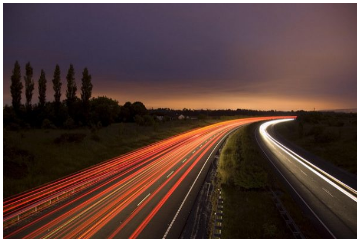Based on the visual content of the image, answer the question thoroughly: What is framing the scene in the background?

According to the caption, the background of the image features silhouettes of trees, which frame the scene and enhance its natural beauty.